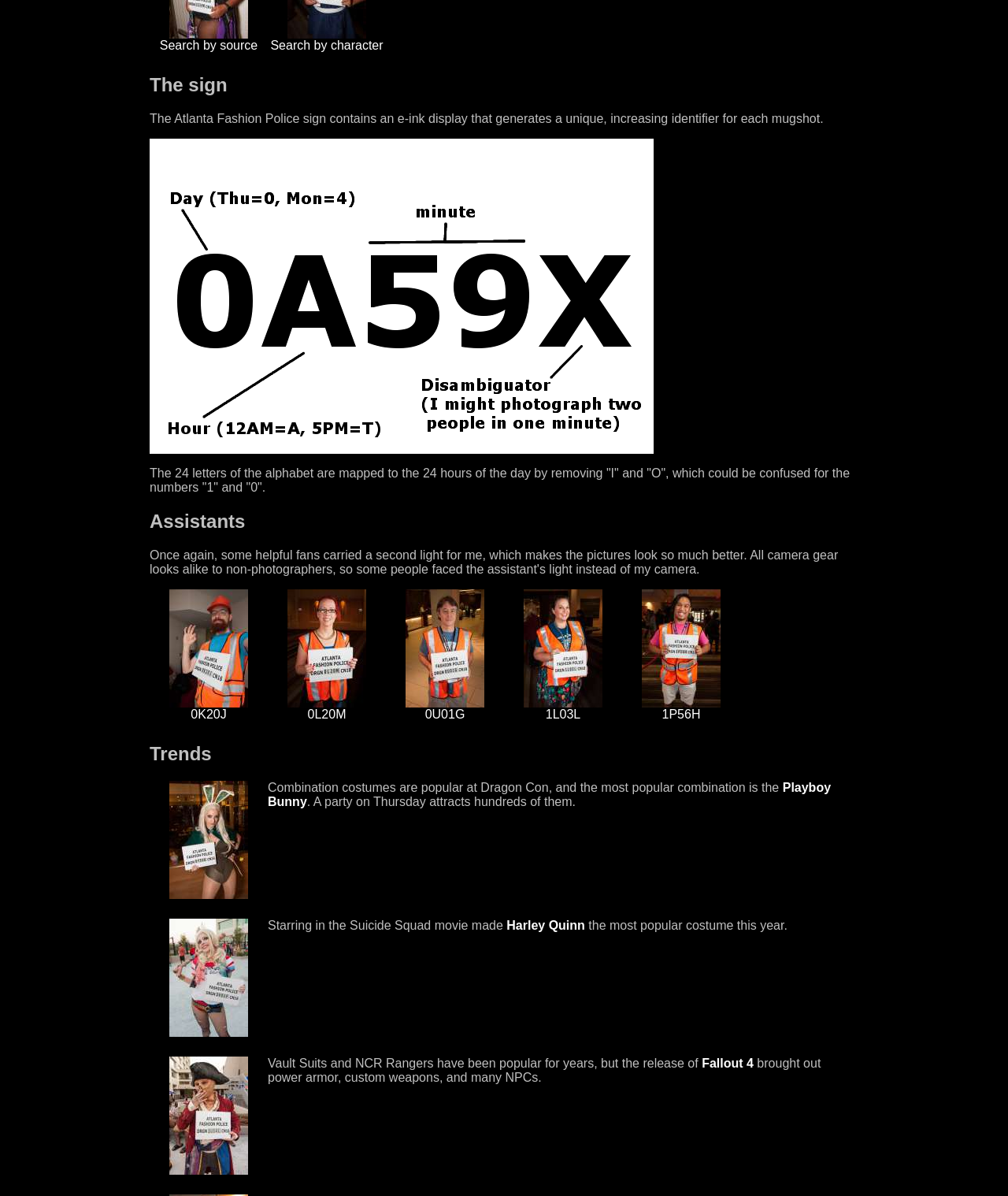Using the provided description 1P56H, find the bounding box coordinates for the UI element. Provide the coordinates in (top-left x, top-left y, bottom-right x, bottom-right y) format, ensuring all values are between 0 and 1.

[0.637, 0.582, 0.715, 0.603]